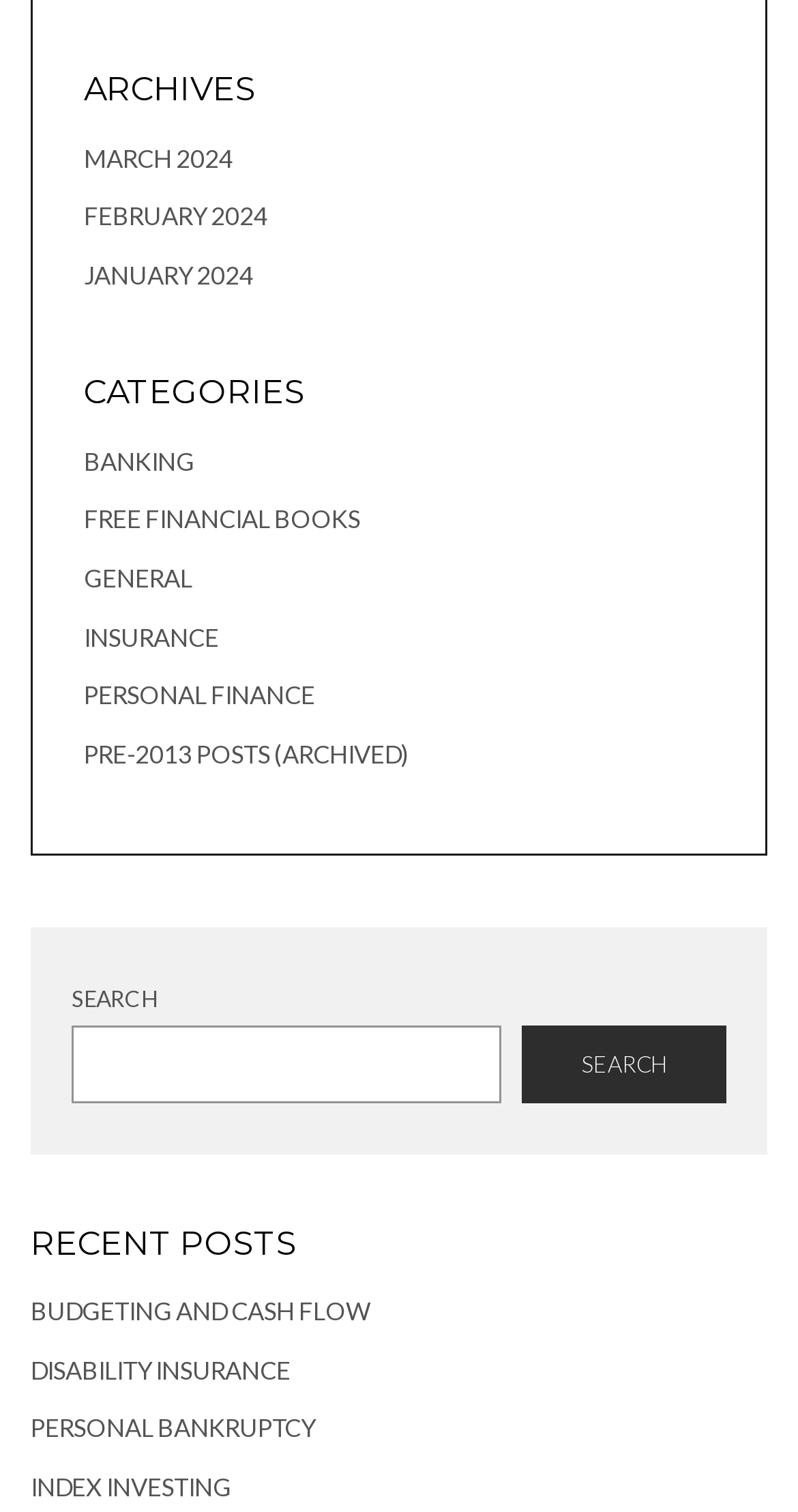Please identify the bounding box coordinates of the clickable region that I should interact with to perform the following instruction: "Read the recent post about Budgeting and Cash Flow". The coordinates should be expressed as four float numbers between 0 and 1, i.e., [left, top, right, bottom].

[0.038, 0.857, 0.464, 0.878]